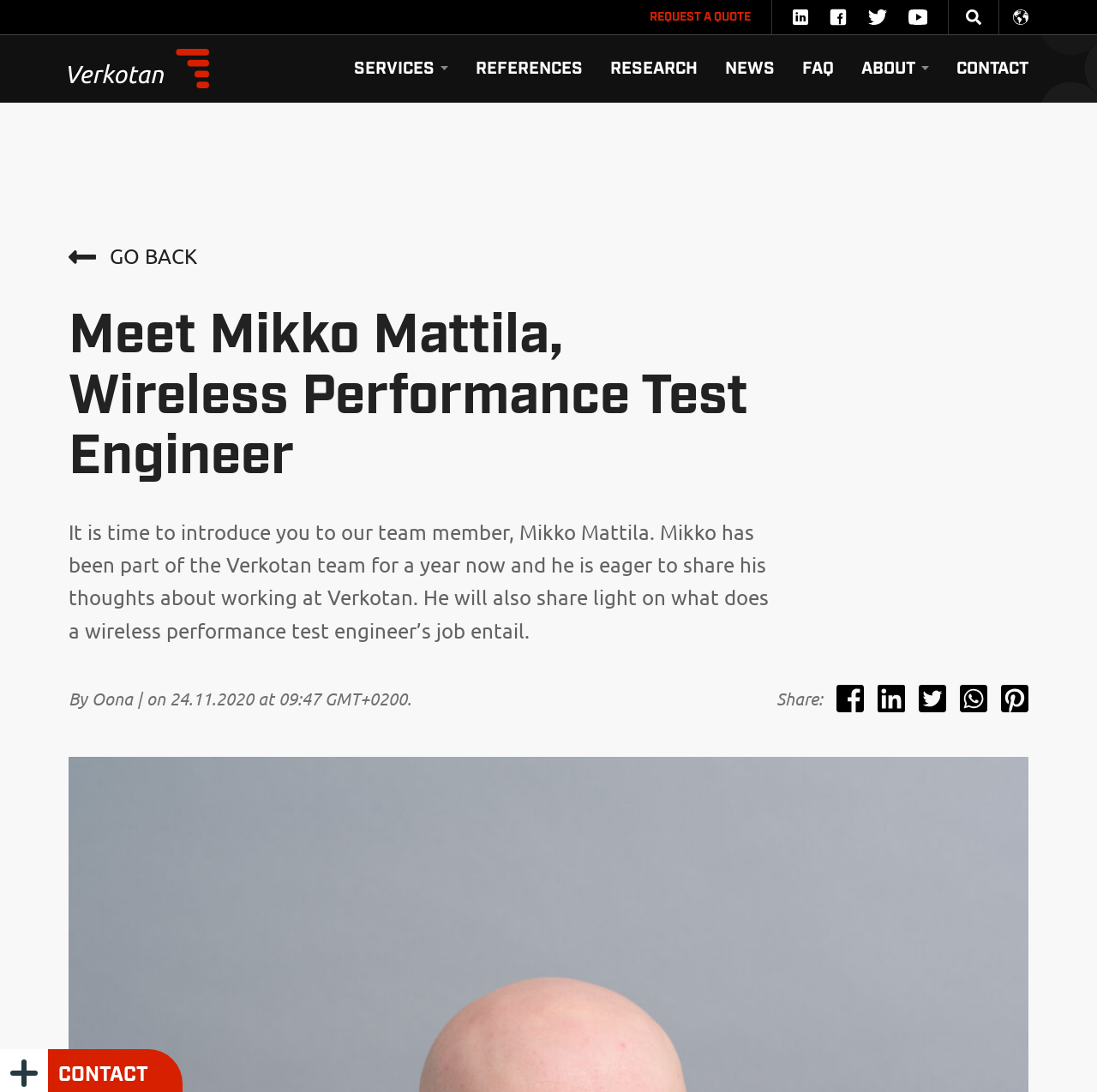Find the bounding box coordinates of the area to click in order to follow the instruction: "Open the chat".

[0.824, 0.942, 0.969, 0.989]